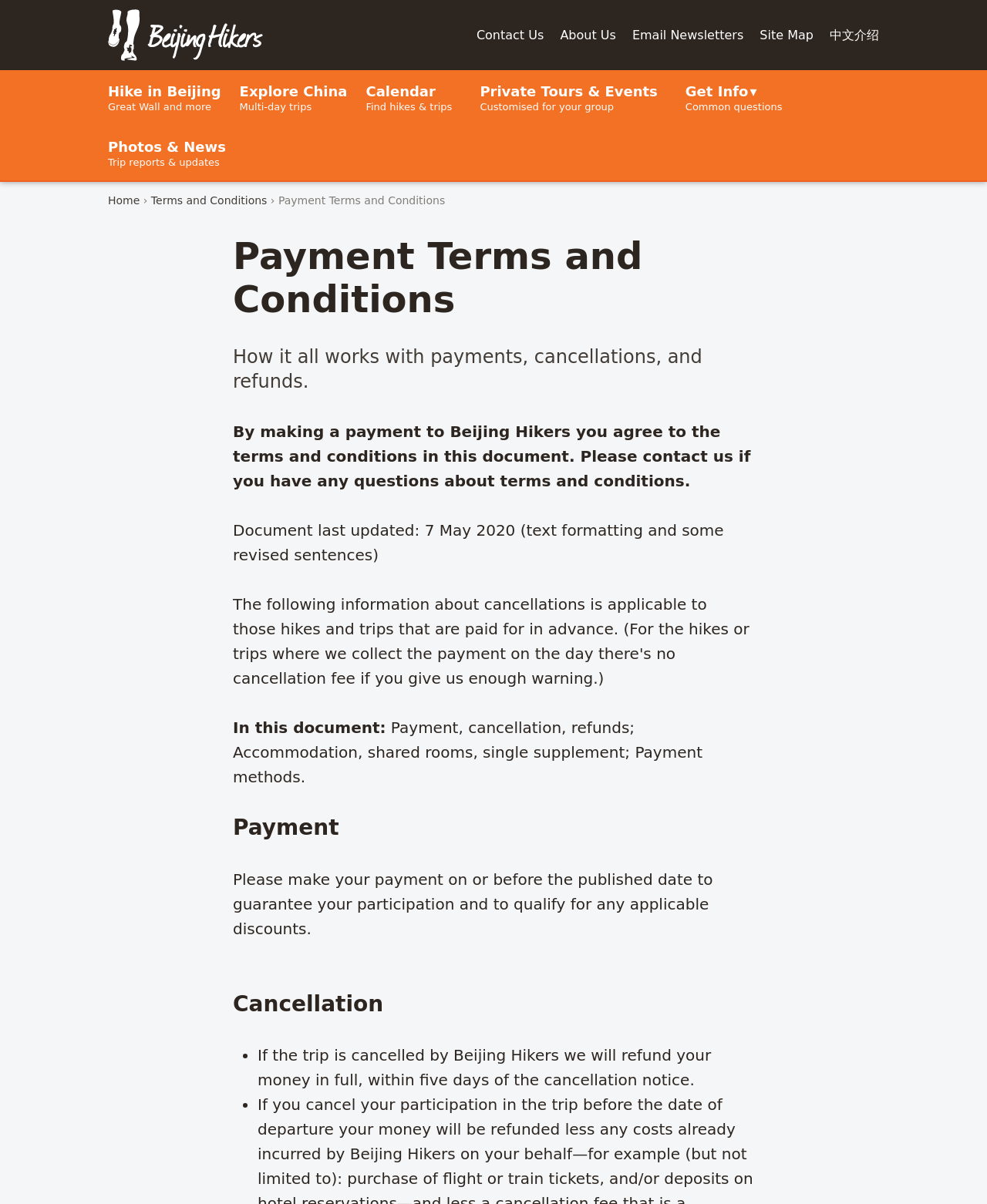Determine the bounding box coordinates of the clickable element necessary to fulfill the instruction: "Explore Hike in Beijing Great Wall and more". Provide the coordinates as four float numbers within the 0 to 1 range, i.e., [left, top, right, bottom].

[0.1, 0.058, 0.233, 0.104]